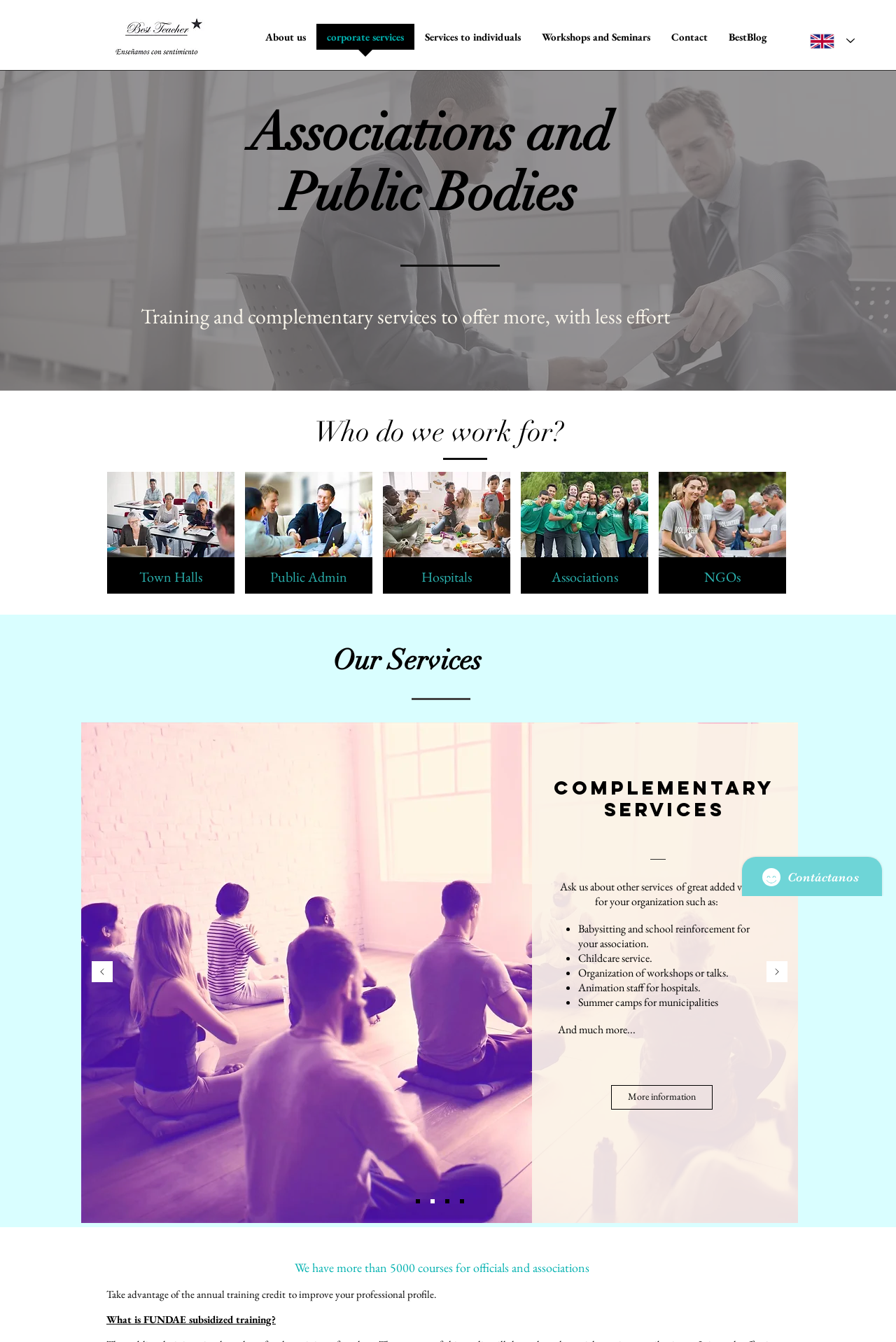What type of organizations does the website offer services to?
Please give a detailed and elaborate explanation in response to the question.

The website offers services to associations and public bodies, as indicated by the heading 'Associations and Public Bodies' and the buttons 'Town Halls', 'Public Admin', 'Hospitals', 'Associations', and 'NGOs' in the 'Matrix gallery' region.